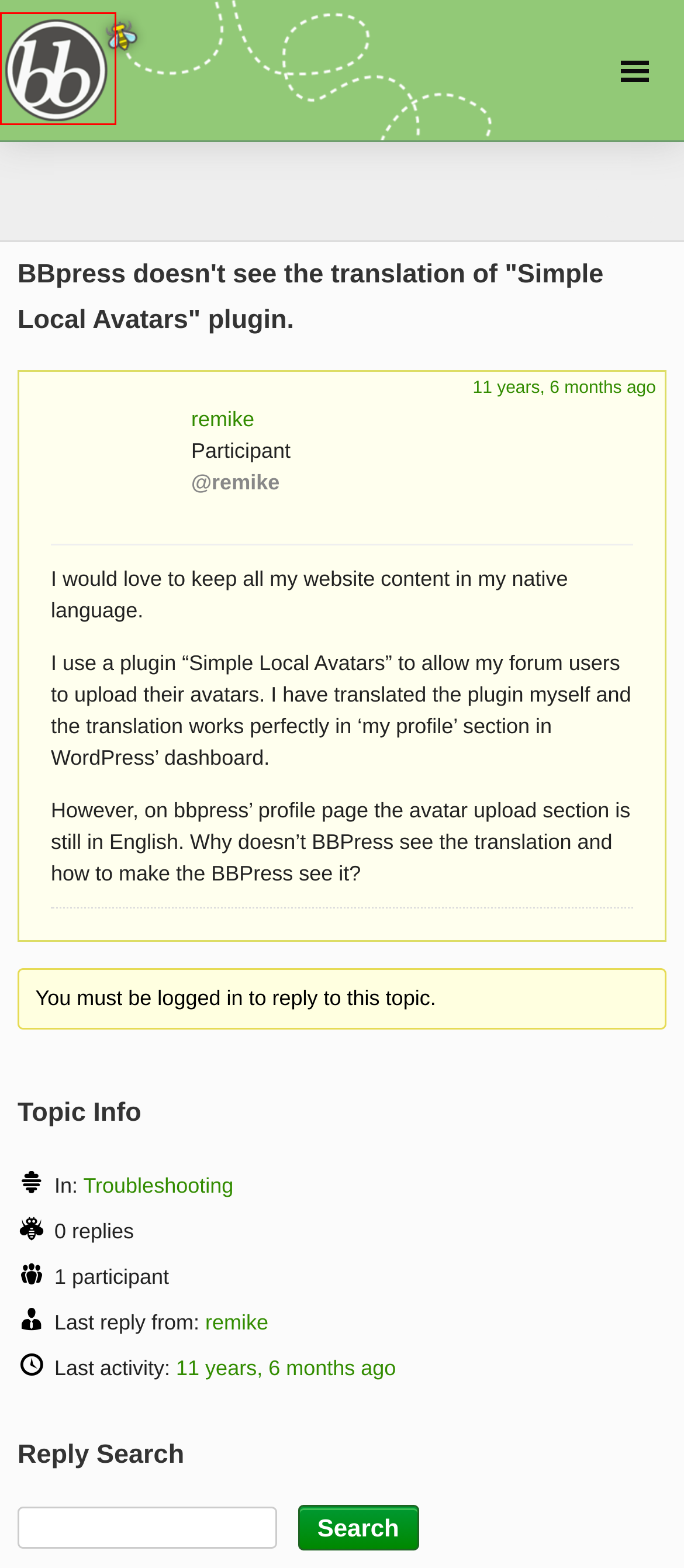Examine the screenshot of a webpage with a red bounding box around an element. Then, select the webpage description that best represents the new page after clicking the highlighted element. Here are the descriptions:
A. Matt Mullenweg | Unlucky in Cards
B. Contact · bbPress.org
C. WordPress.org Login | WordPress.org English
D. remike's Profile · bbPress.org
E. Forum: Troubleshooting · bbPress.org
F. bbPress.org
G. Blog Tool, Publishing Platform, and CMS – WordPress.org
H. Privacy – WordPress.org

F